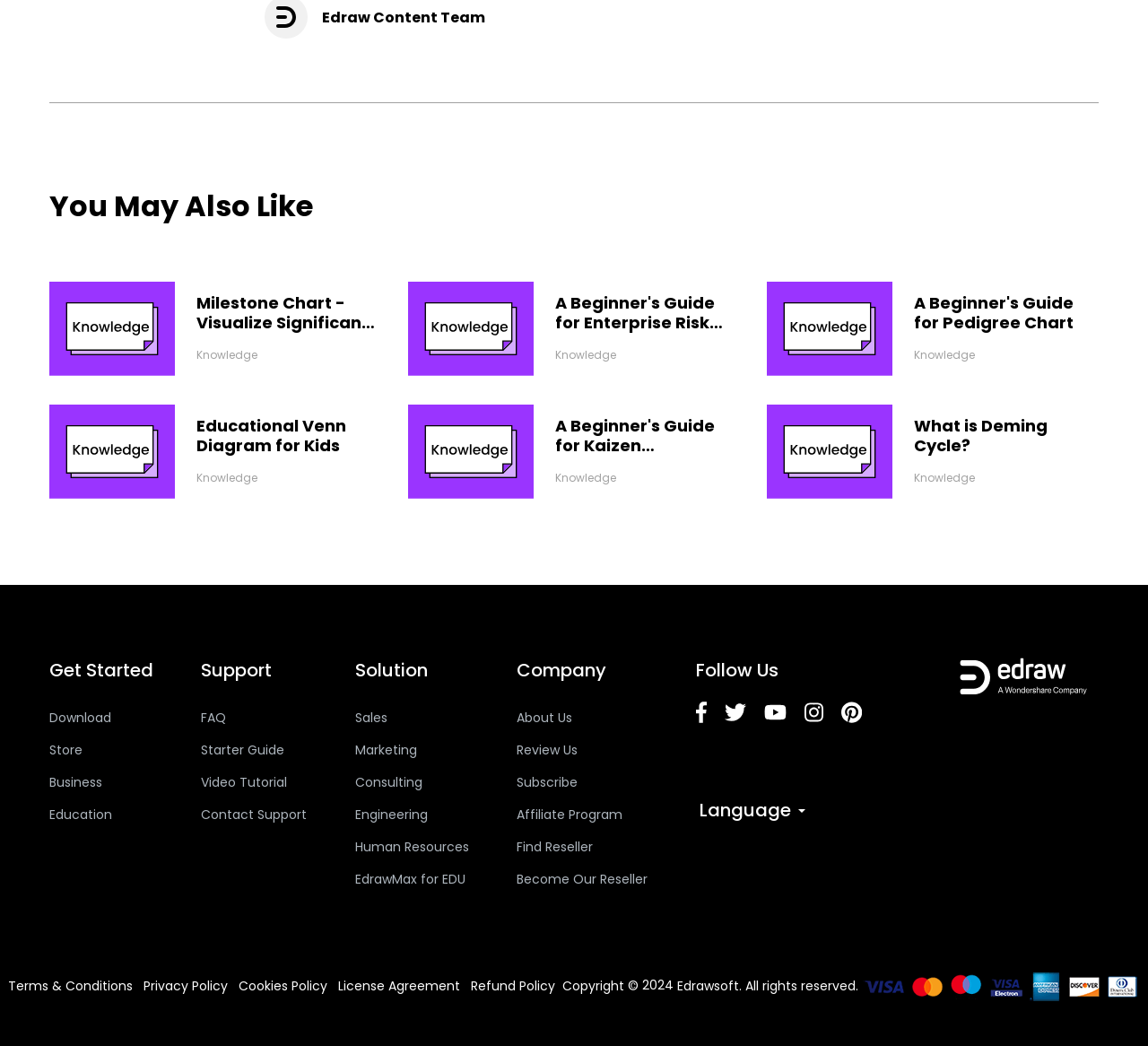What is the purpose of the 'Get Started' button?
Deliver a detailed and extensive answer to the question.

I analyzed the webpage structure and found a button with the text 'Get Started'. Based on its position and context, I inferred that its purpose is to initiate the process of using the software.